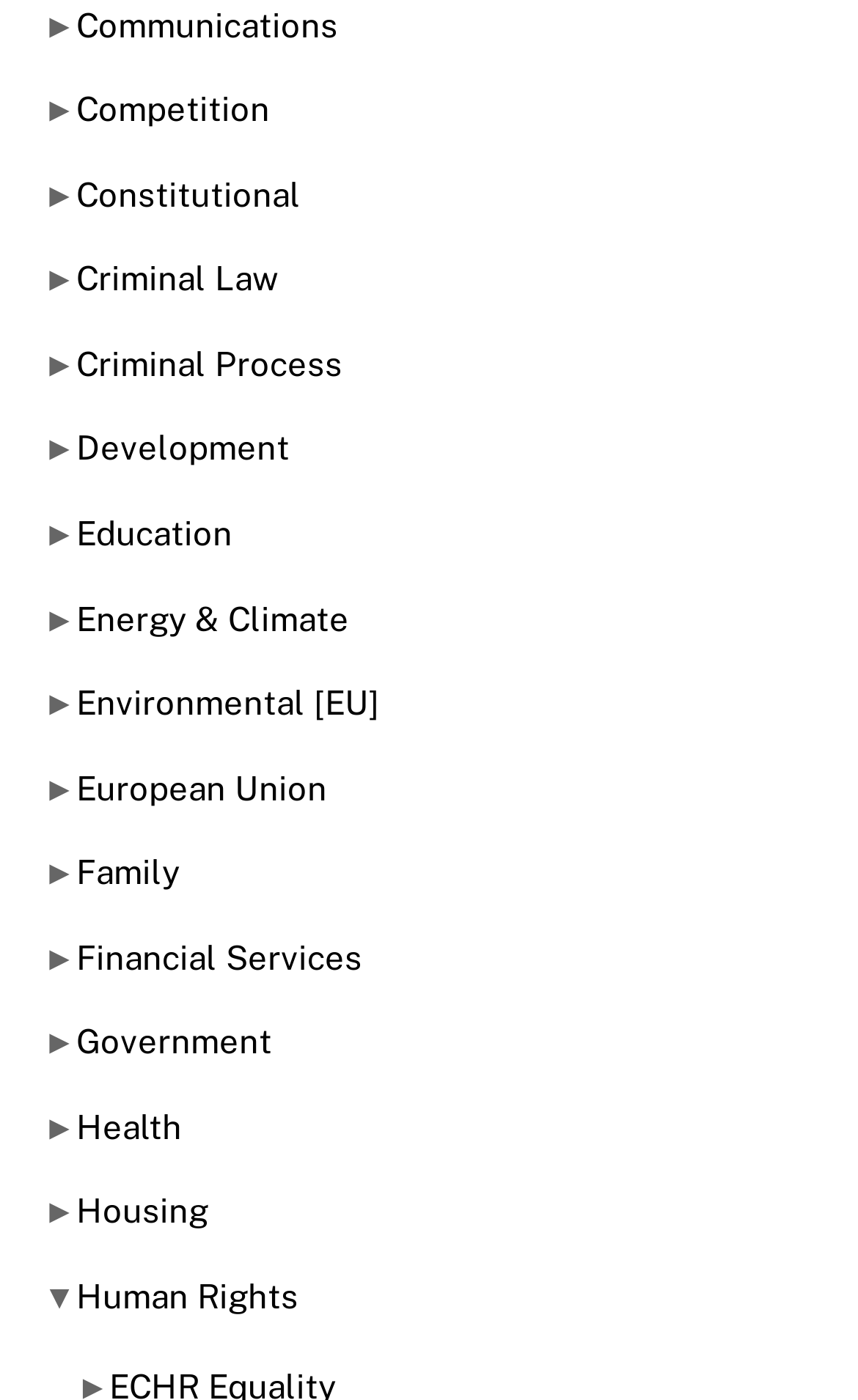Can you find the bounding box coordinates of the area I should click to execute the following instruction: "Click on Communications"?

[0.089, 0.004, 0.394, 0.031]